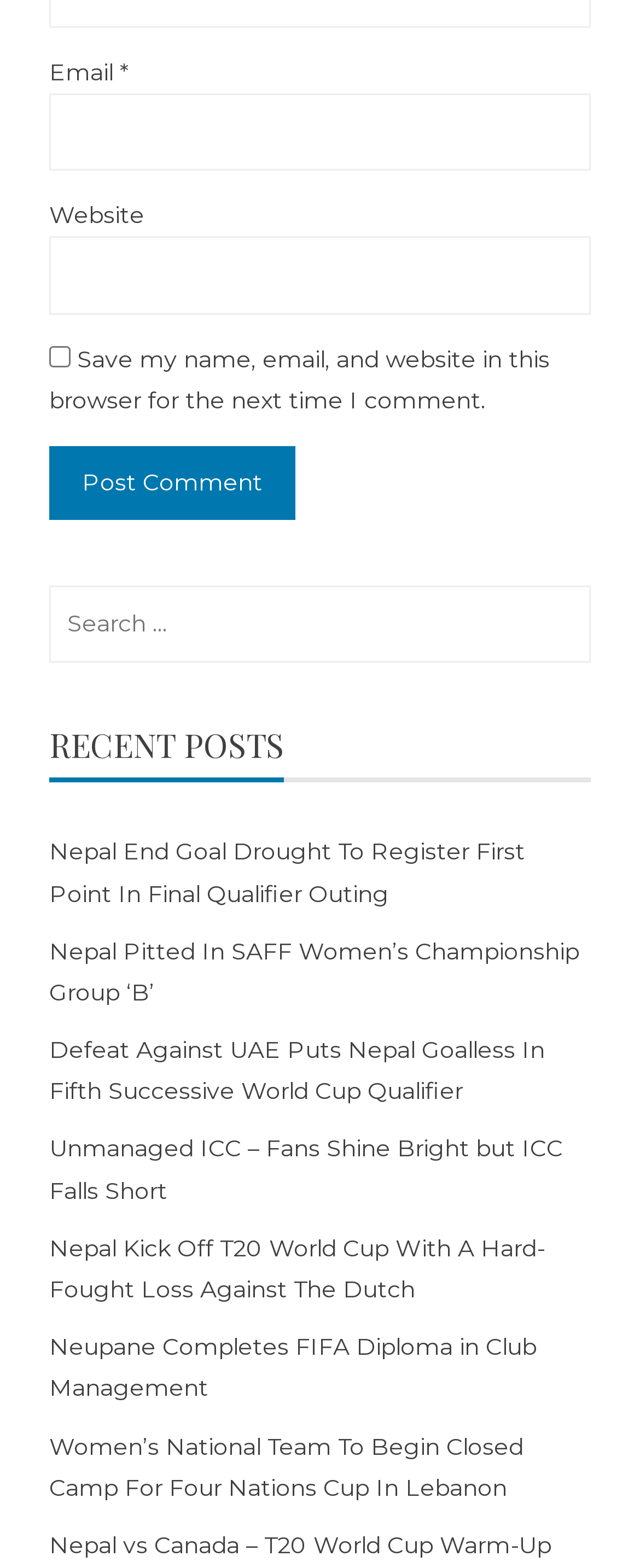Please mark the clickable region by giving the bounding box coordinates needed to complete this instruction: "Check the option to save my name and email".

[0.077, 0.22, 0.11, 0.234]